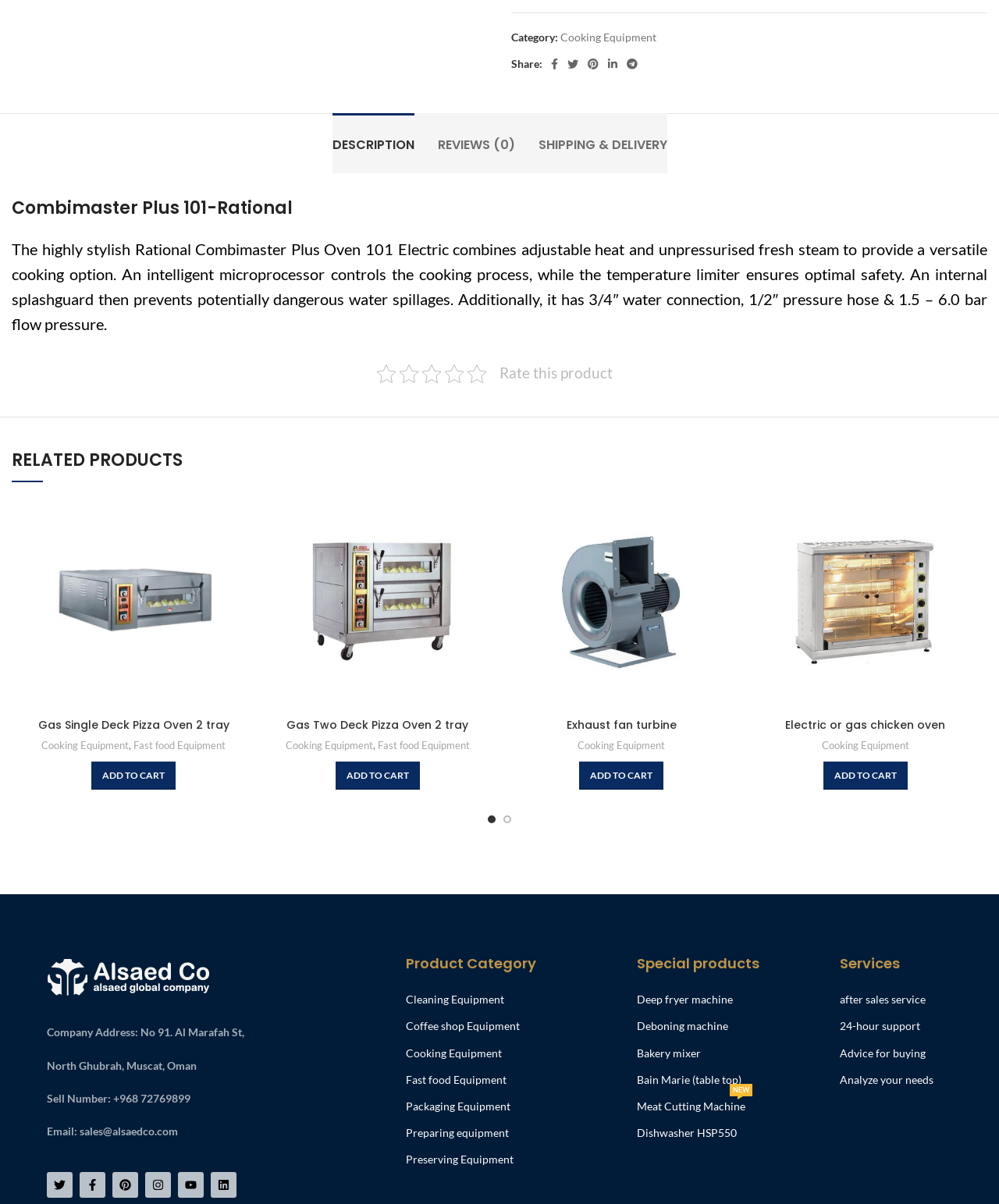Please specify the bounding box coordinates for the clickable region that will help you carry out the instruction: "Click on the 'DESCRIPTION' tab".

[0.332, 0.094, 0.414, 0.134]